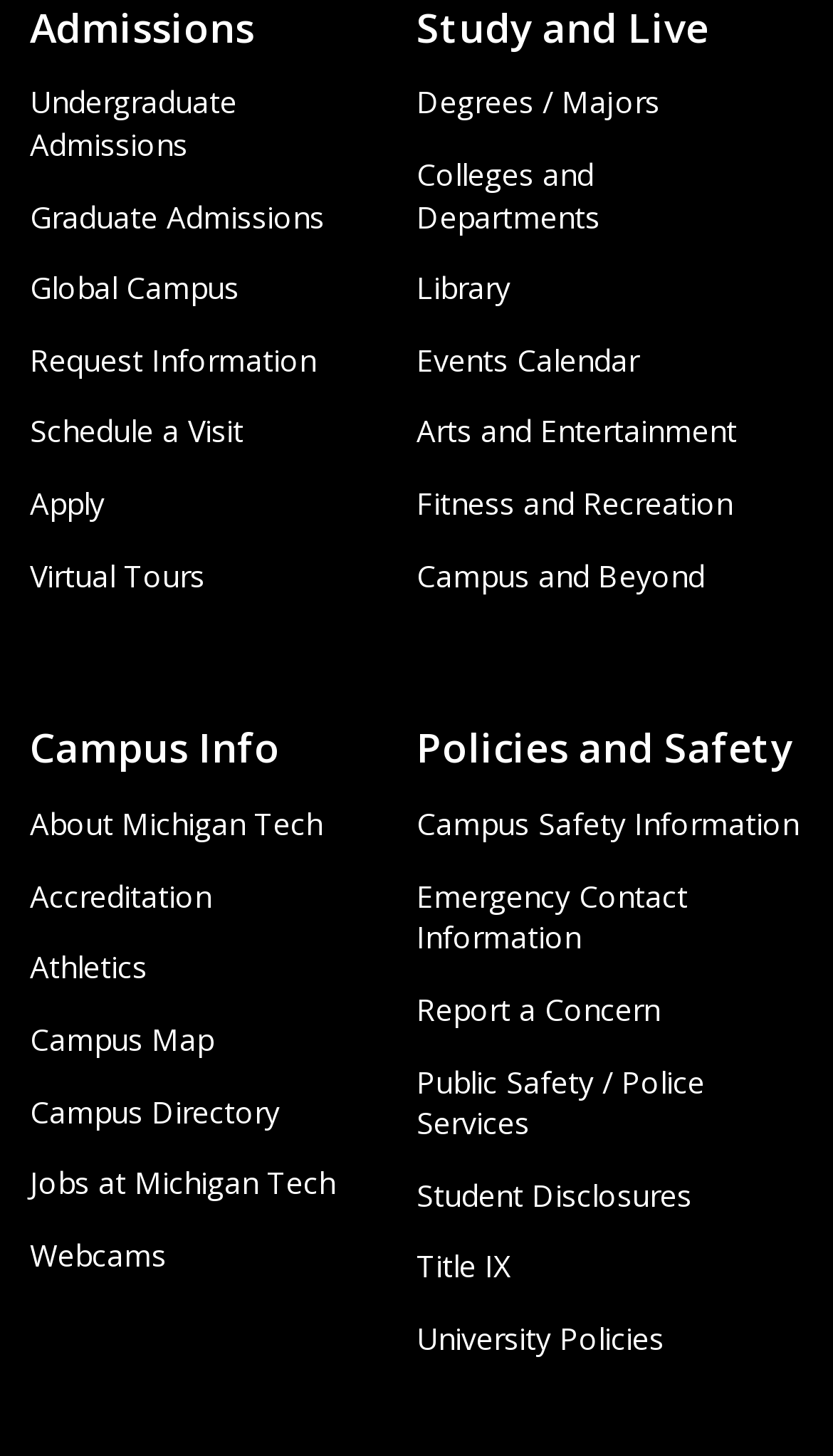How many links are under 'Policies and Safety'?
Please provide a single word or phrase answer based on the image.

6